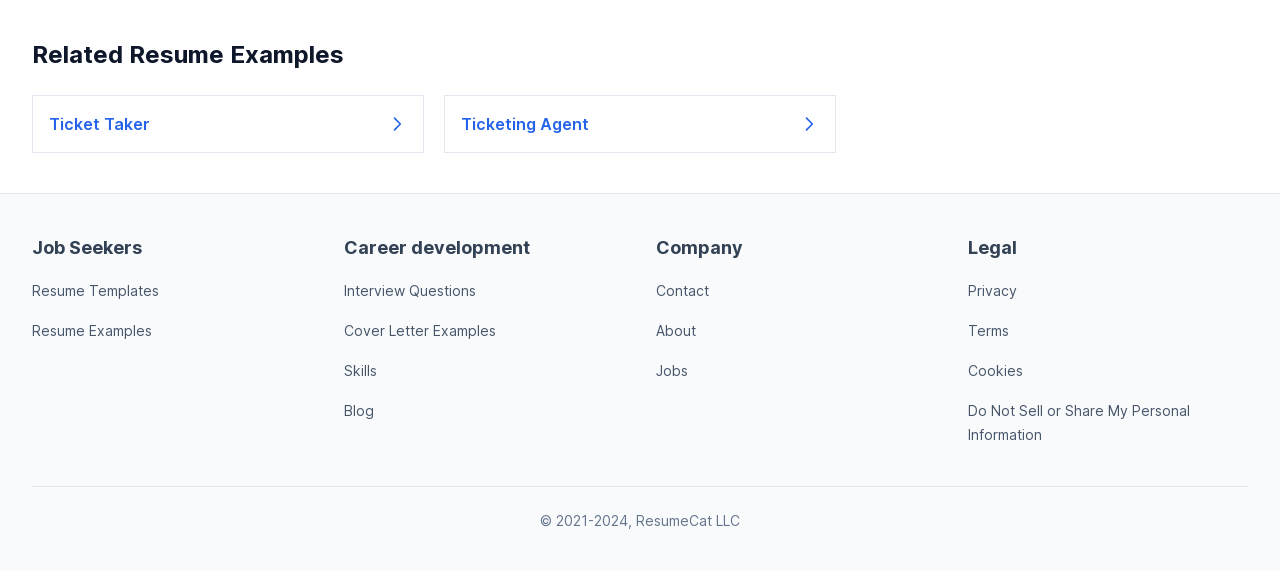Using the provided element description: "Interview Questions", determine the bounding box coordinates of the corresponding UI element in the screenshot.

[0.269, 0.494, 0.372, 0.524]